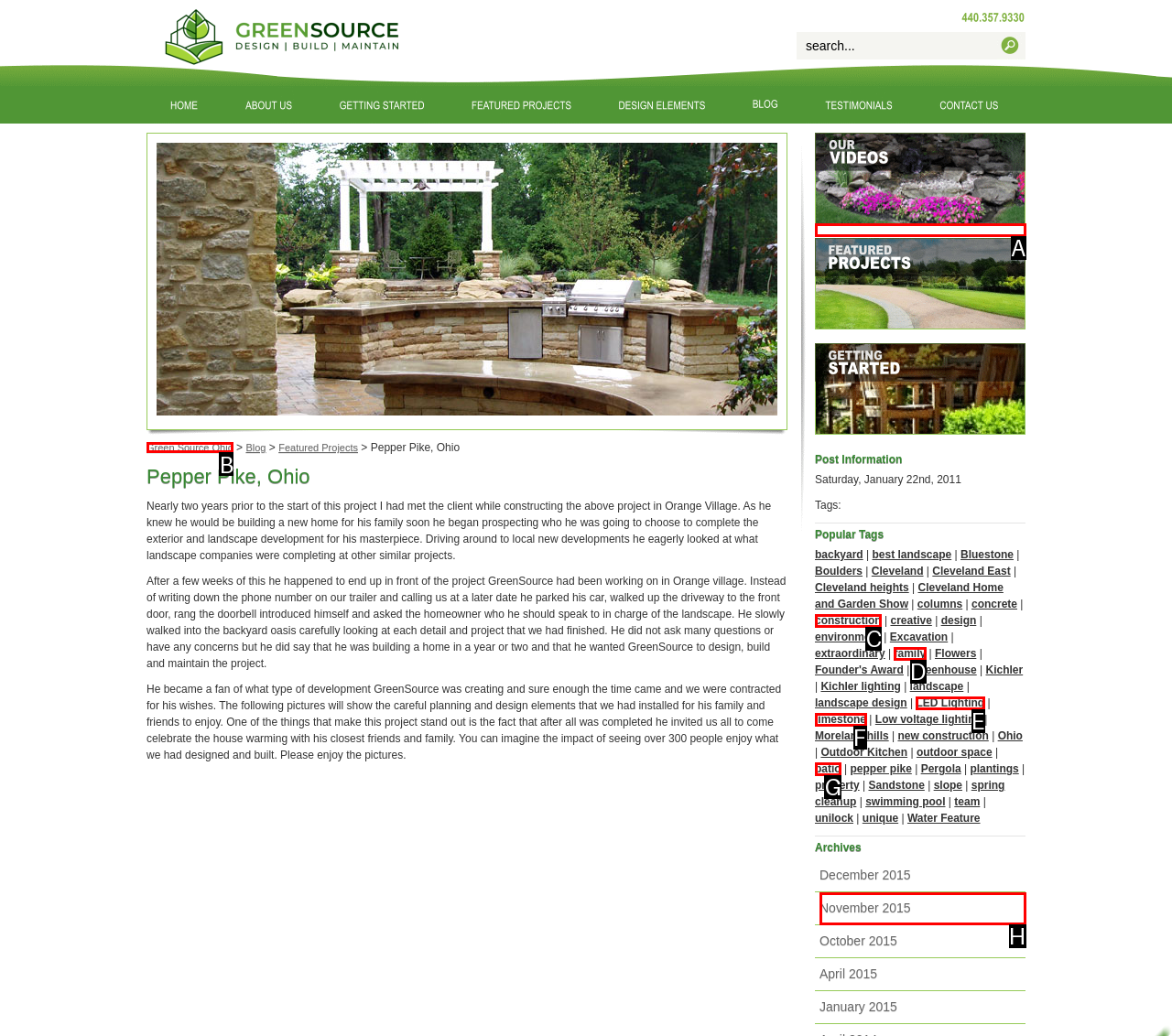Which choice should you pick to execute the task: visit Green Source Ohio
Respond with the letter associated with the correct option only.

B